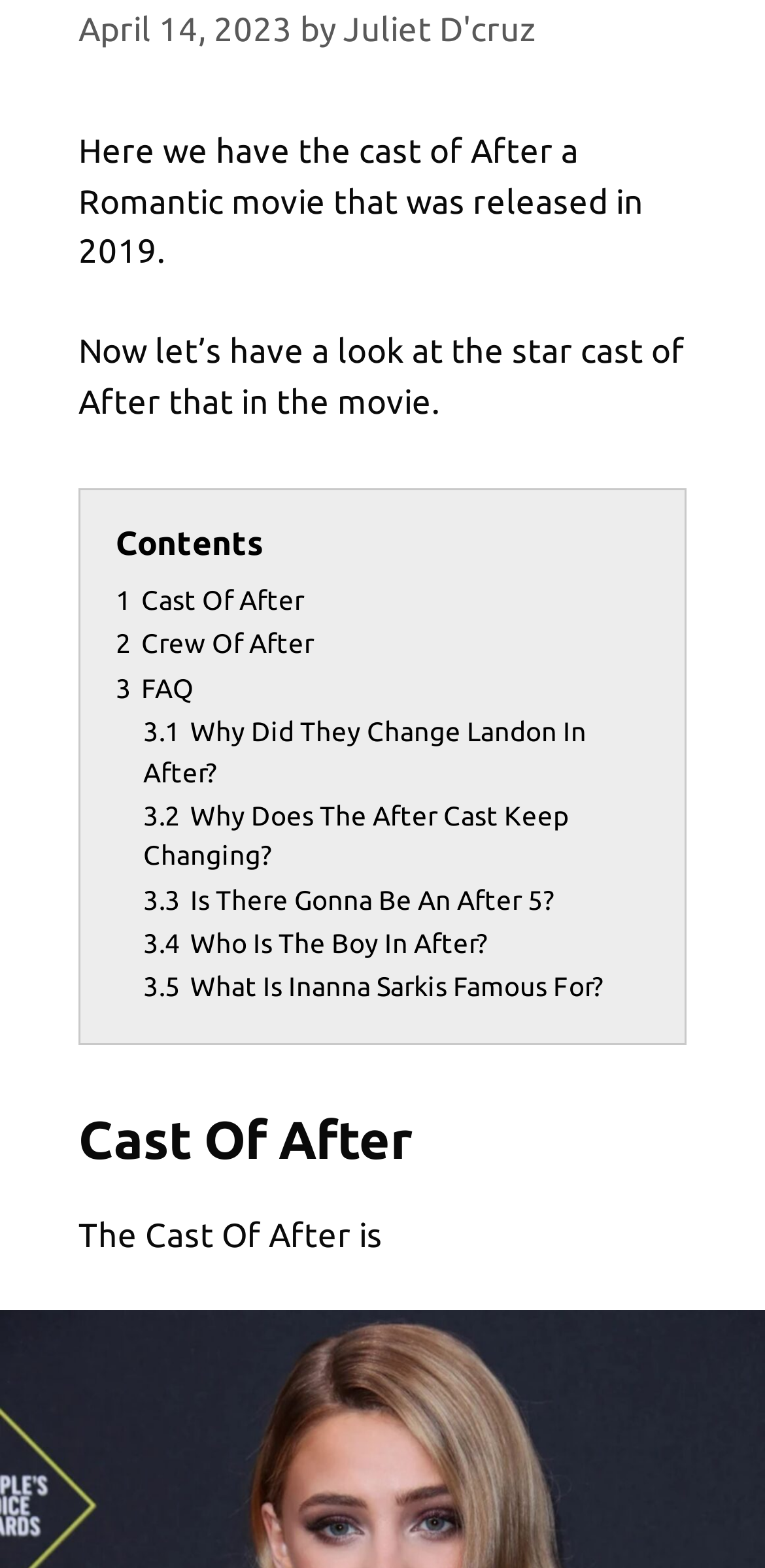Return the bounding box coordinates of the UI element that corresponds to this description: "2 Crew Of After". The coordinates must be given as four float numbers in the range of 0 and 1, [left, top, right, bottom].

[0.151, 0.401, 0.41, 0.421]